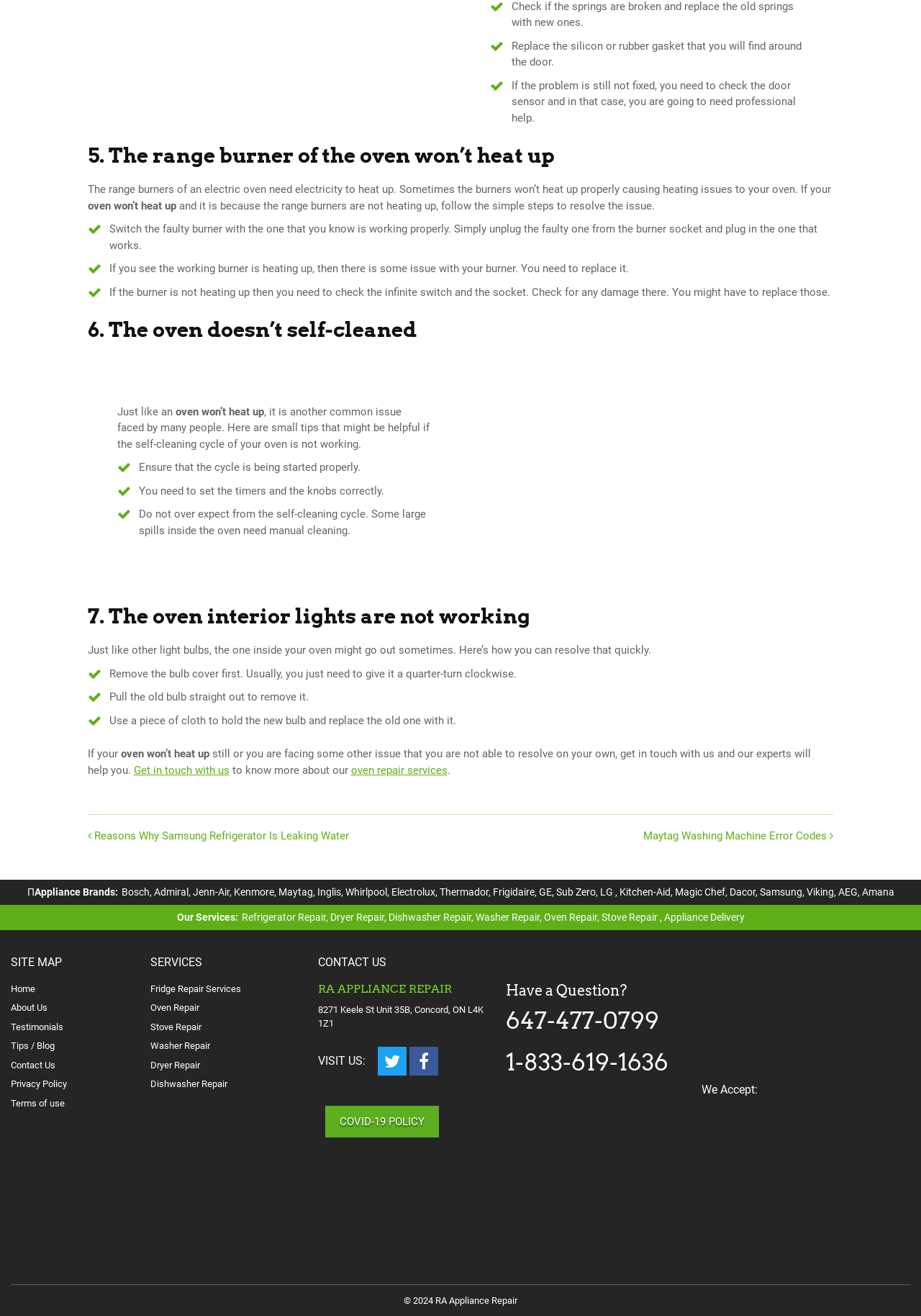What is the issue with the oven described in section 5?
Answer the question in as much detail as possible.

In section 5, the issue with the oven is described as the range burner not heating up, which is causing heating issues. This is stated in the text 'The range burners of an electric oven need electricity to heat up. Sometimes the burners won’t heat up properly causing heating issues to your oven.'